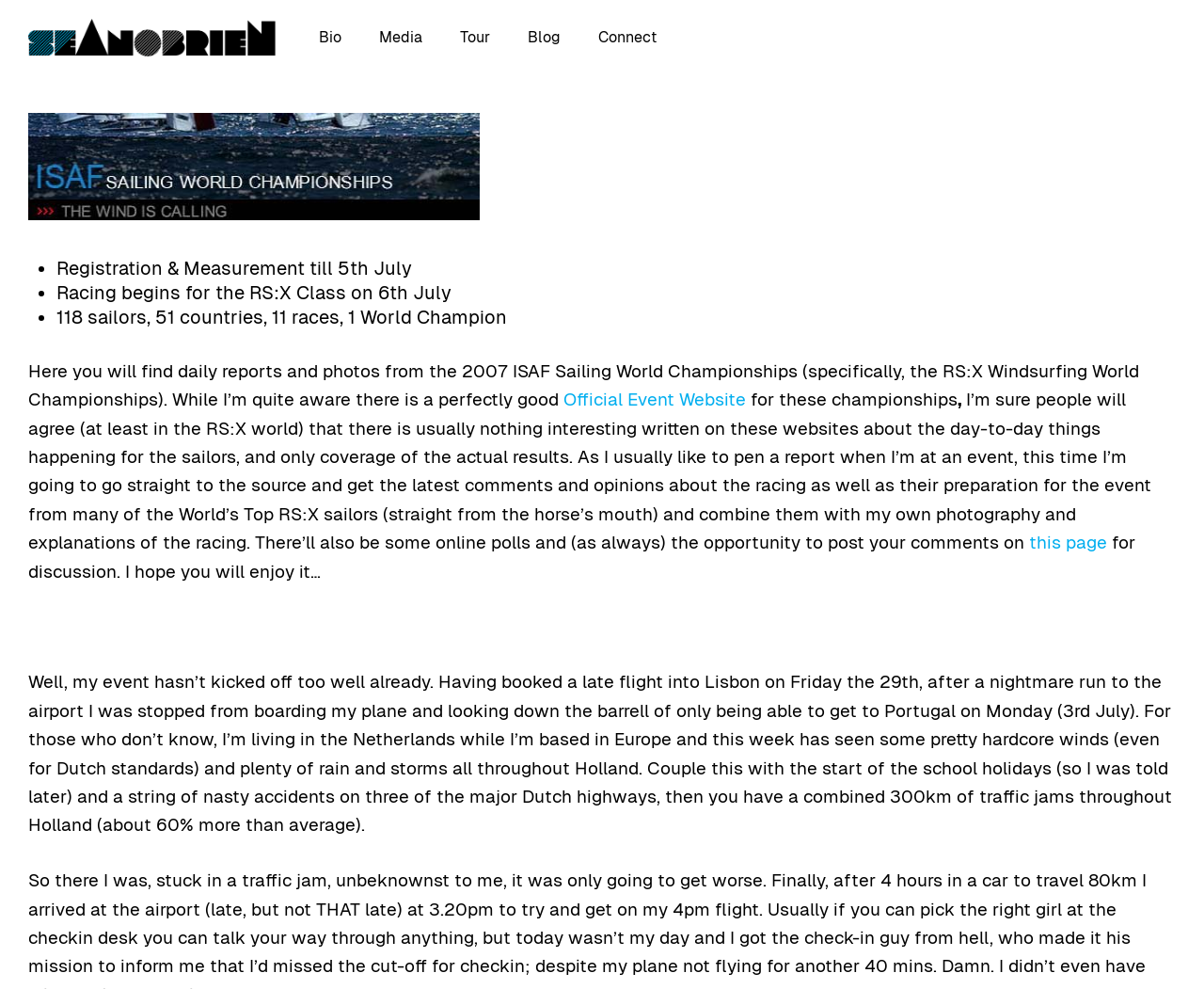Locate the bounding box coordinates of the clickable region to complete the following instruction: "View ISAF Sailing World Championships page."

[0.023, 0.206, 0.398, 0.226]